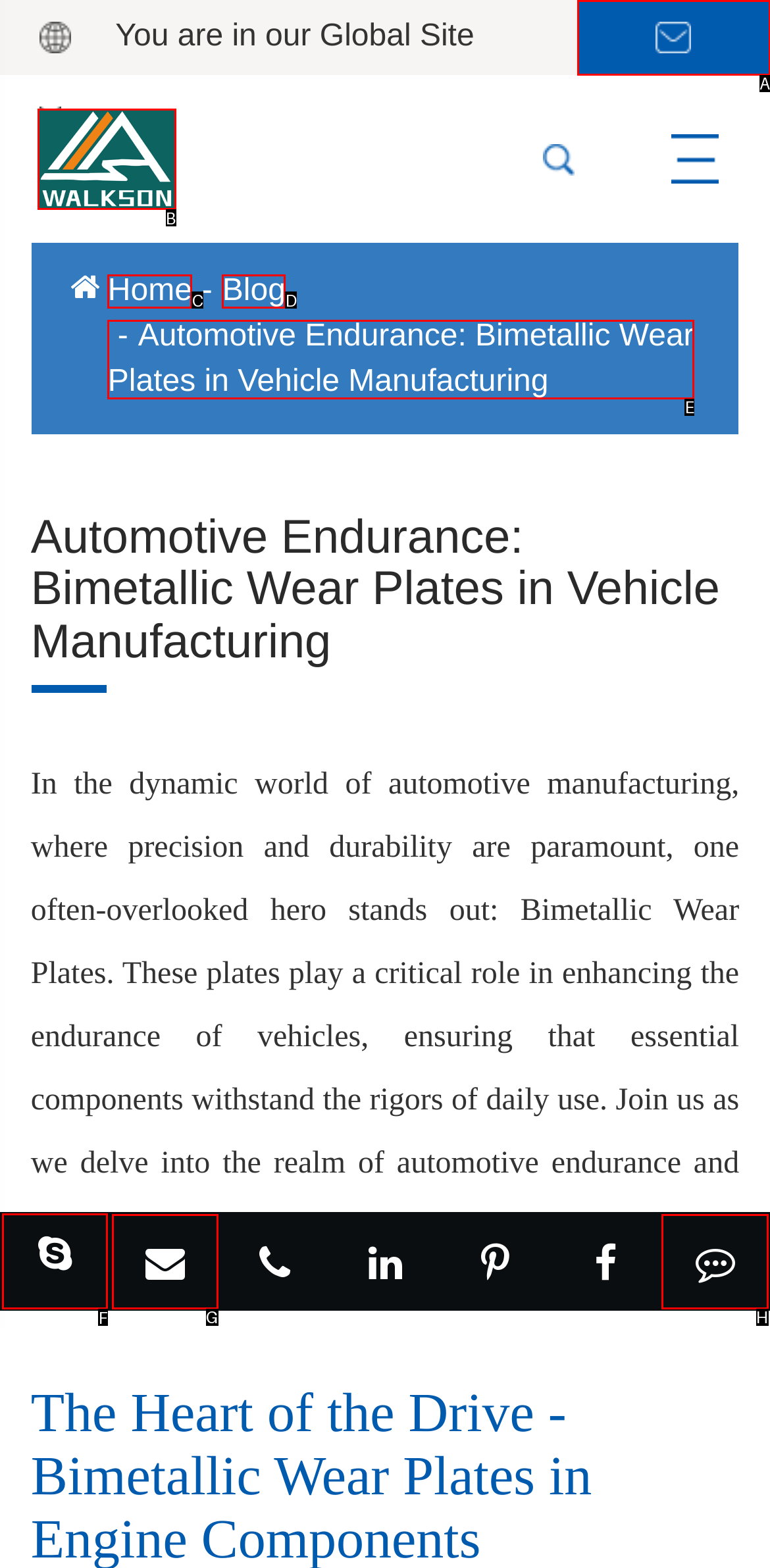Indicate the UI element to click to perform the task: Contact via Skype. Reply with the letter corresponding to the chosen element.

F